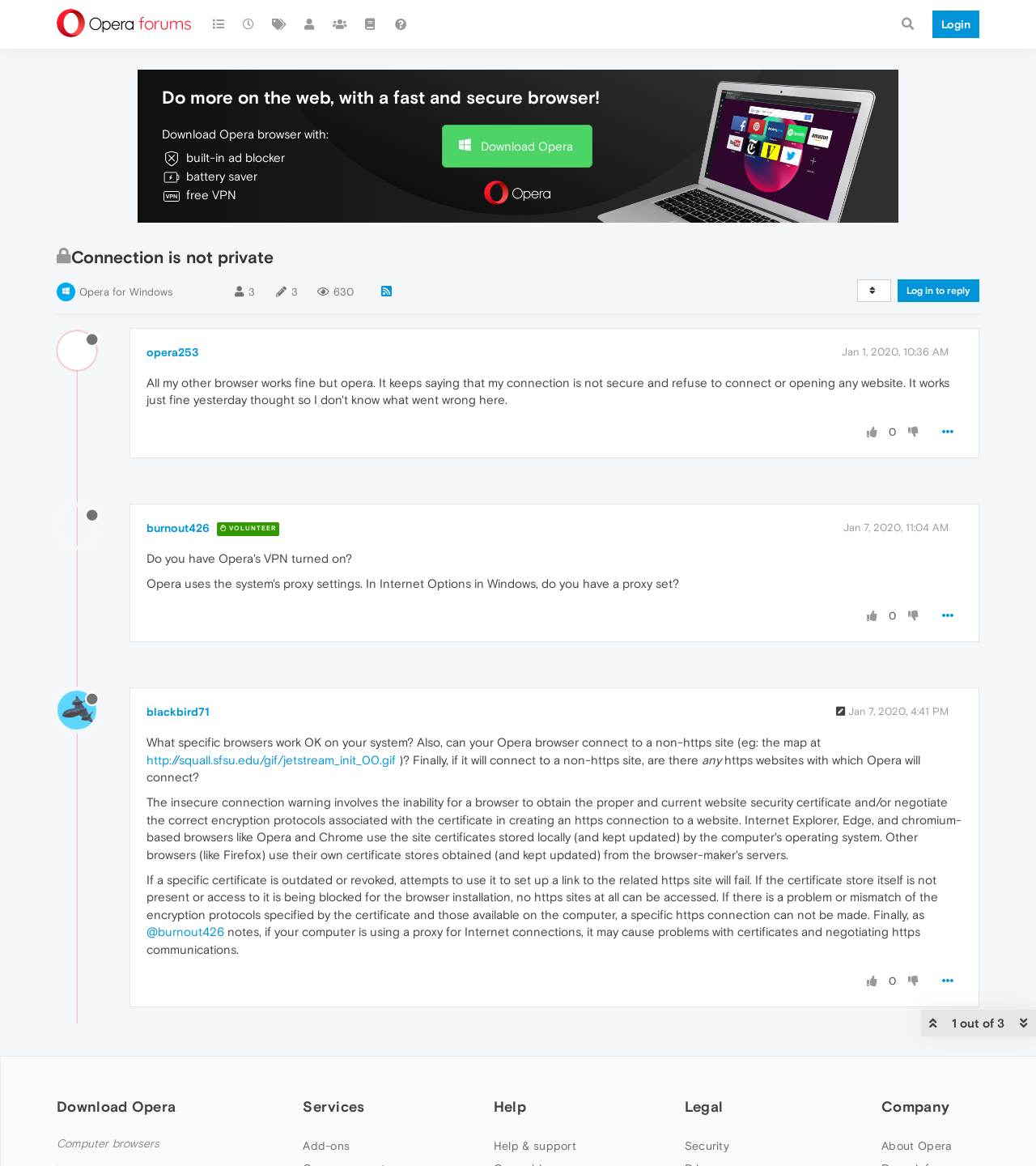Please extract the primary headline from the webpage.

Connection is not private